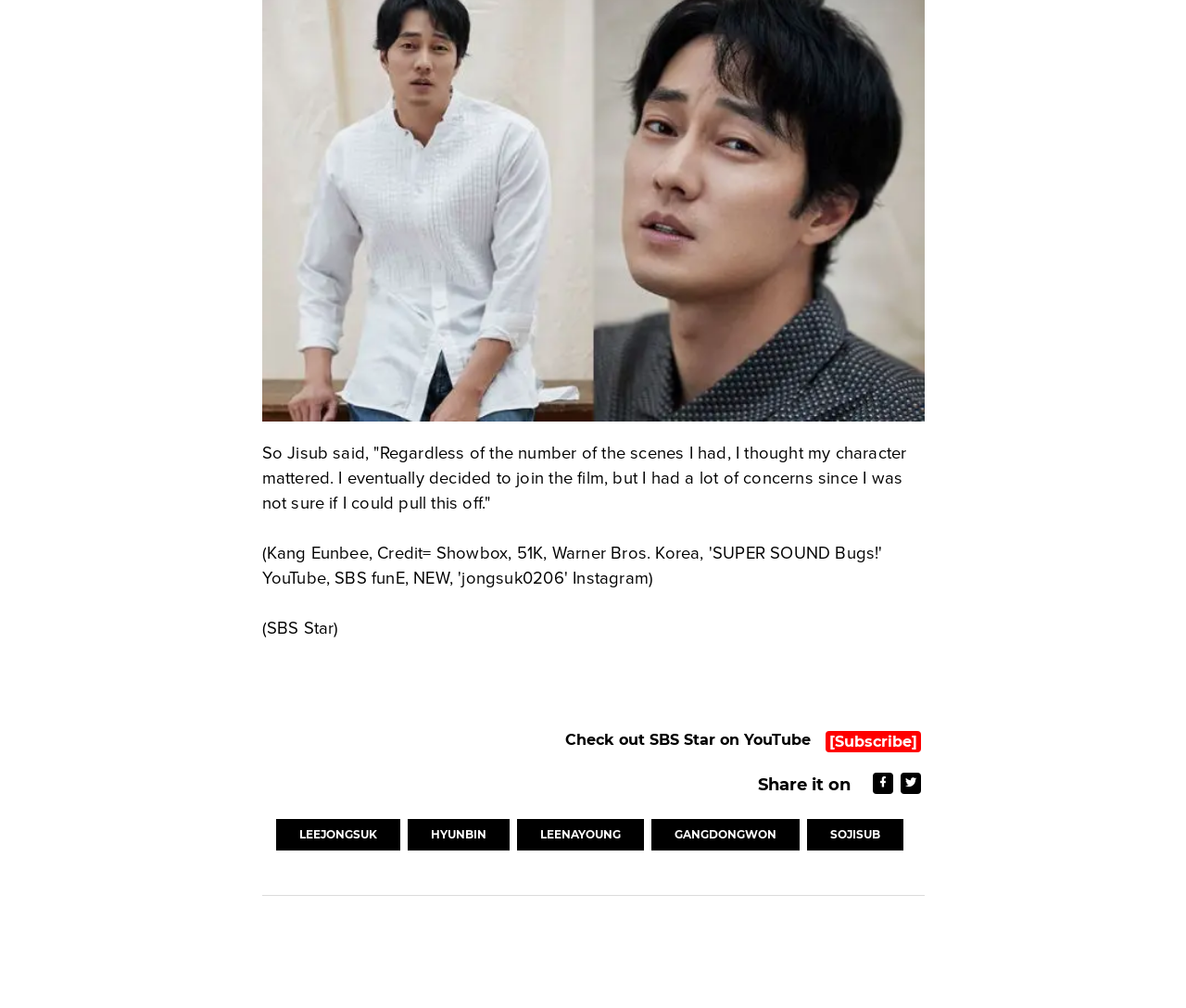Answer the following query with a single word or phrase:
How many social media platforms are provided for sharing?

2